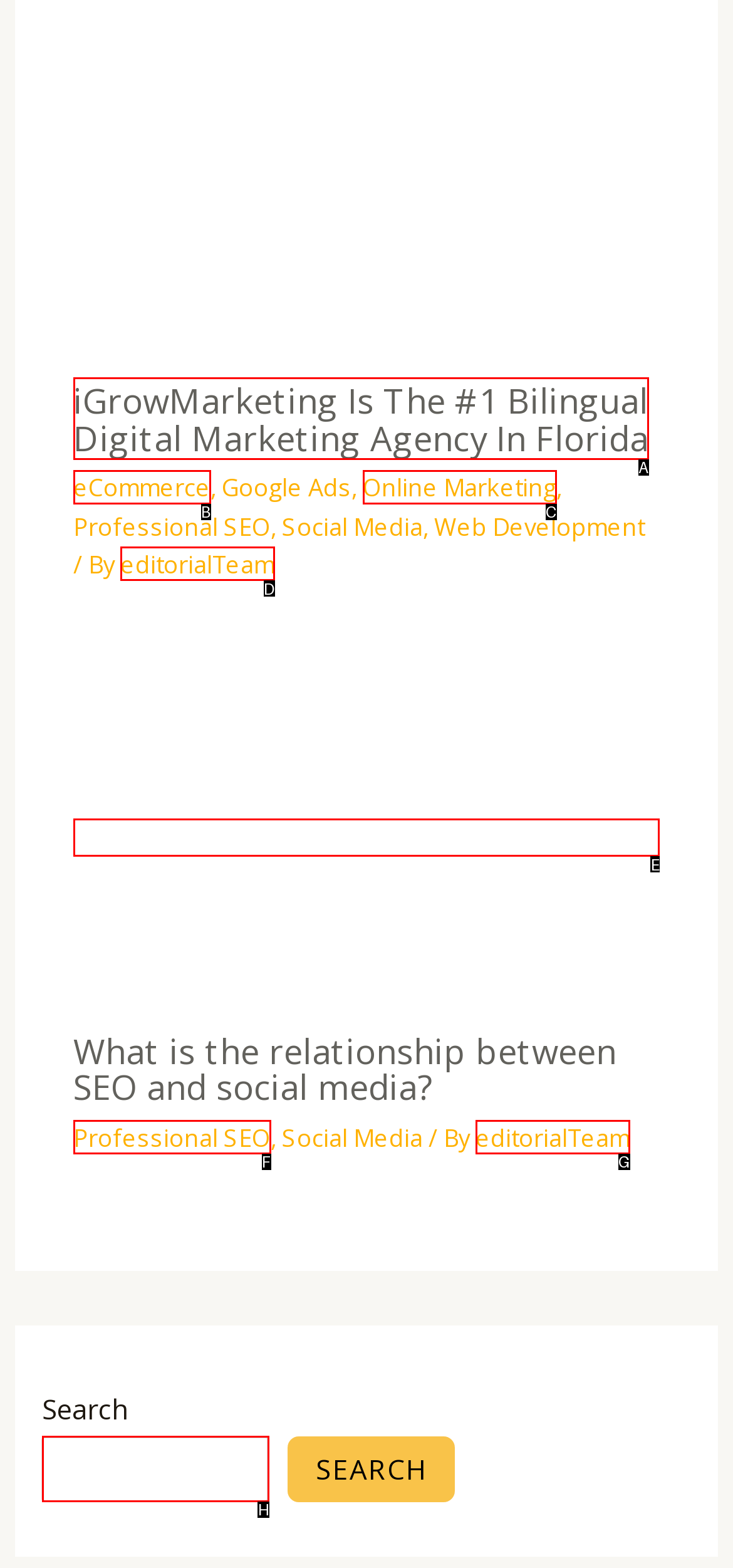Determine the correct UI element to click for this instruction: Read about iGrowMarketing. Respond with the letter of the chosen element.

A